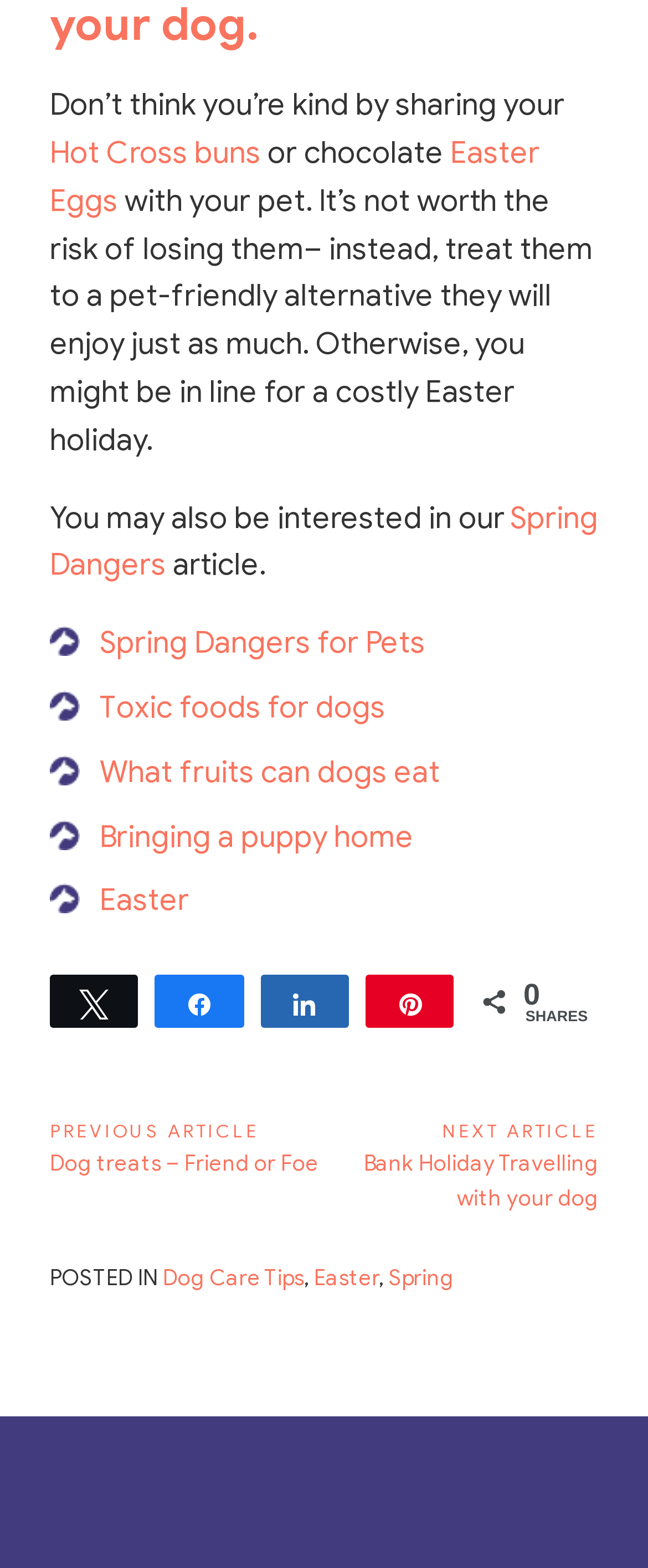Locate the bounding box coordinates of the clickable part needed for the task: "Click on the link to learn about Spring Dangers for Pets".

[0.154, 0.398, 0.656, 0.422]